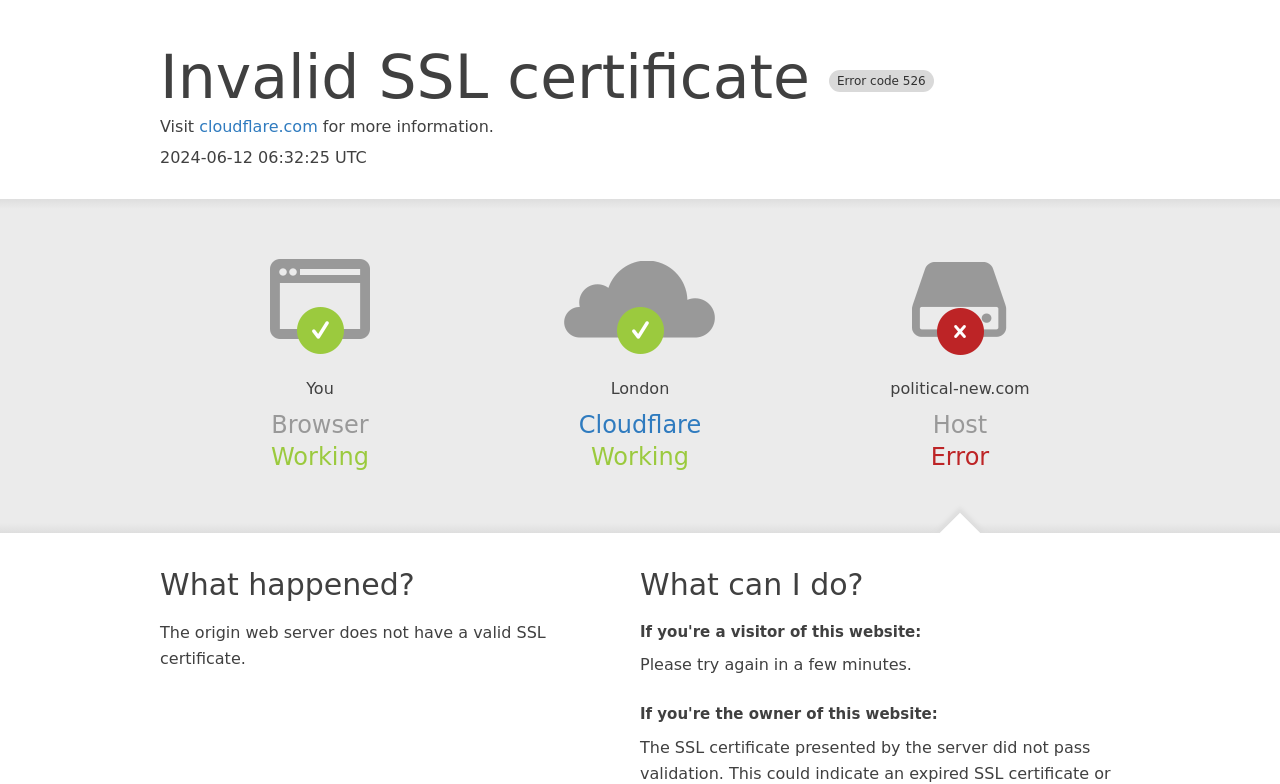Please find and provide the title of the webpage.

Invalid SSL certificate Error code 526